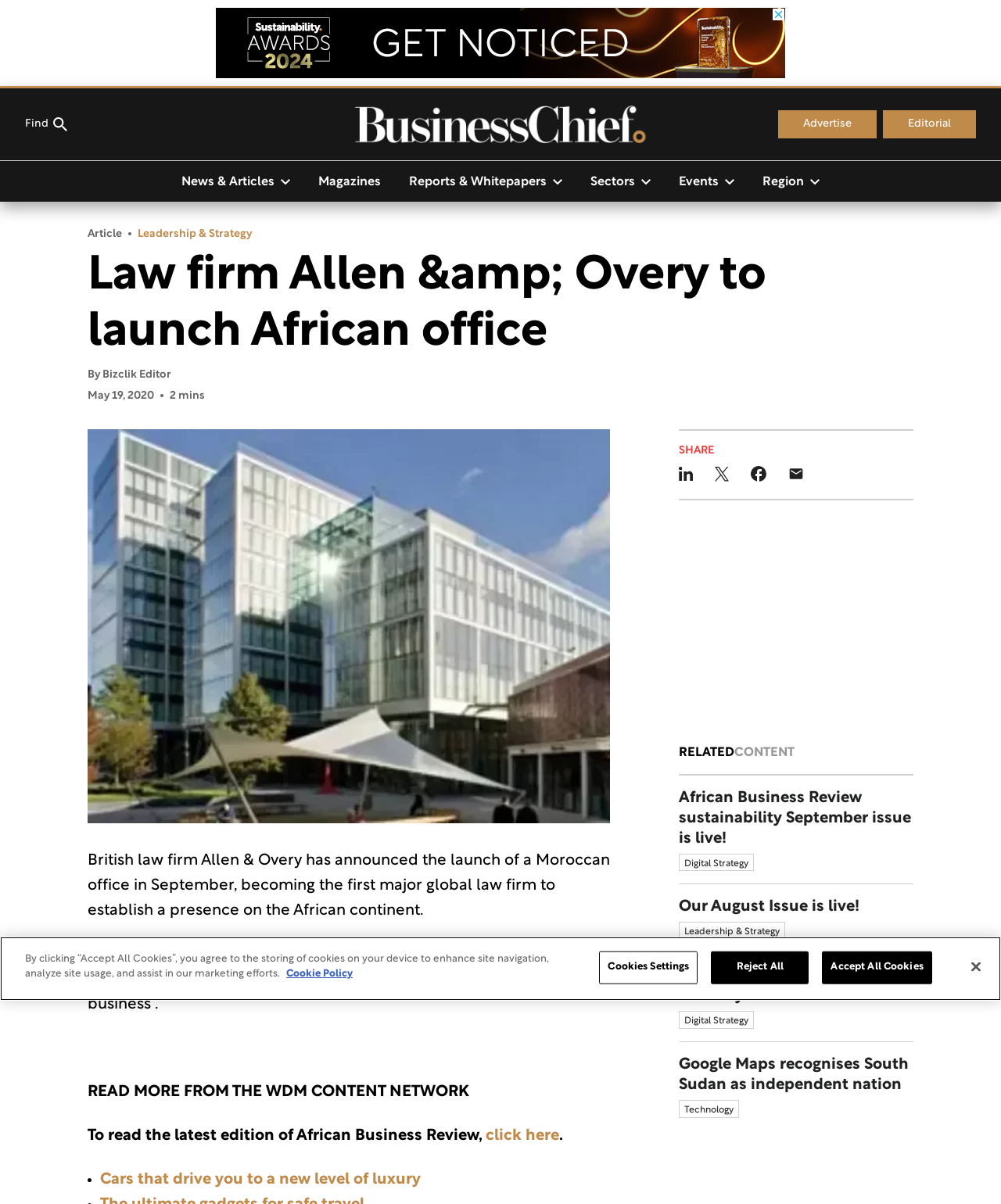How long does it take to read the article?
Based on the content of the image, thoroughly explain and answer the question.

The article mentions '2 mins' below the heading, indicating that it takes approximately 2 minutes to read the article.